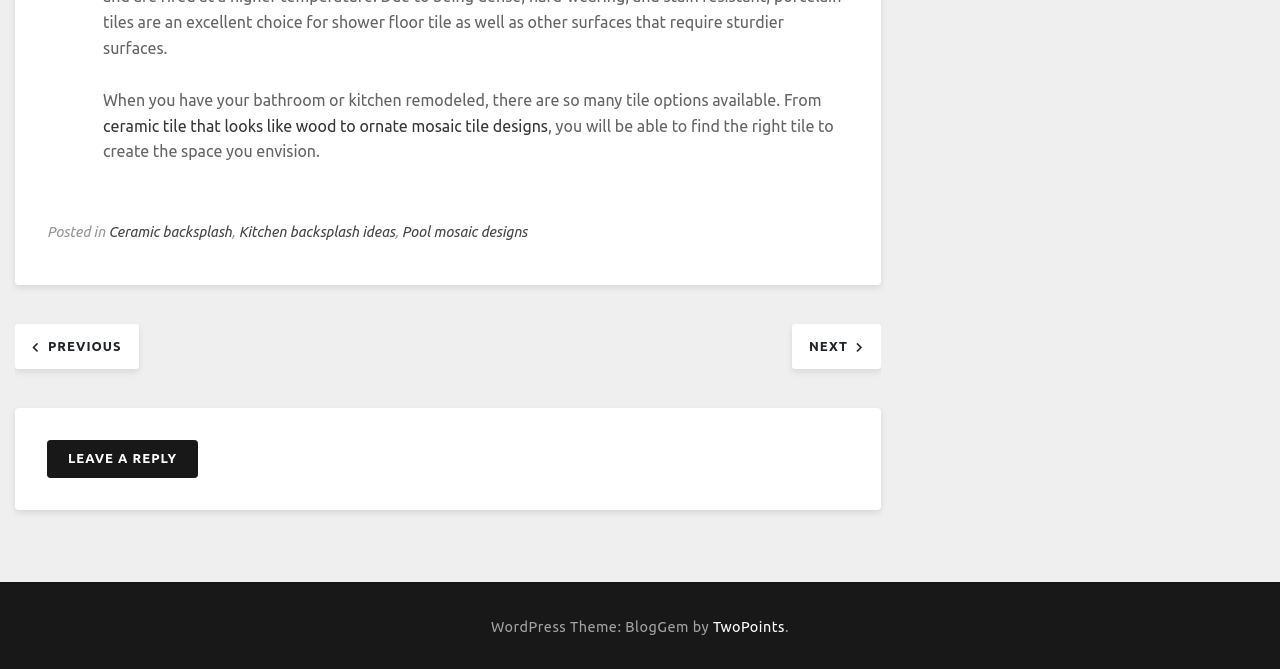Indicate the bounding box coordinates of the element that must be clicked to execute the instruction: "Read the previous post". The coordinates should be given as four float numbers between 0 and 1, i.e., [left, top, right, bottom].

[0.012, 0.501, 0.108, 0.528]